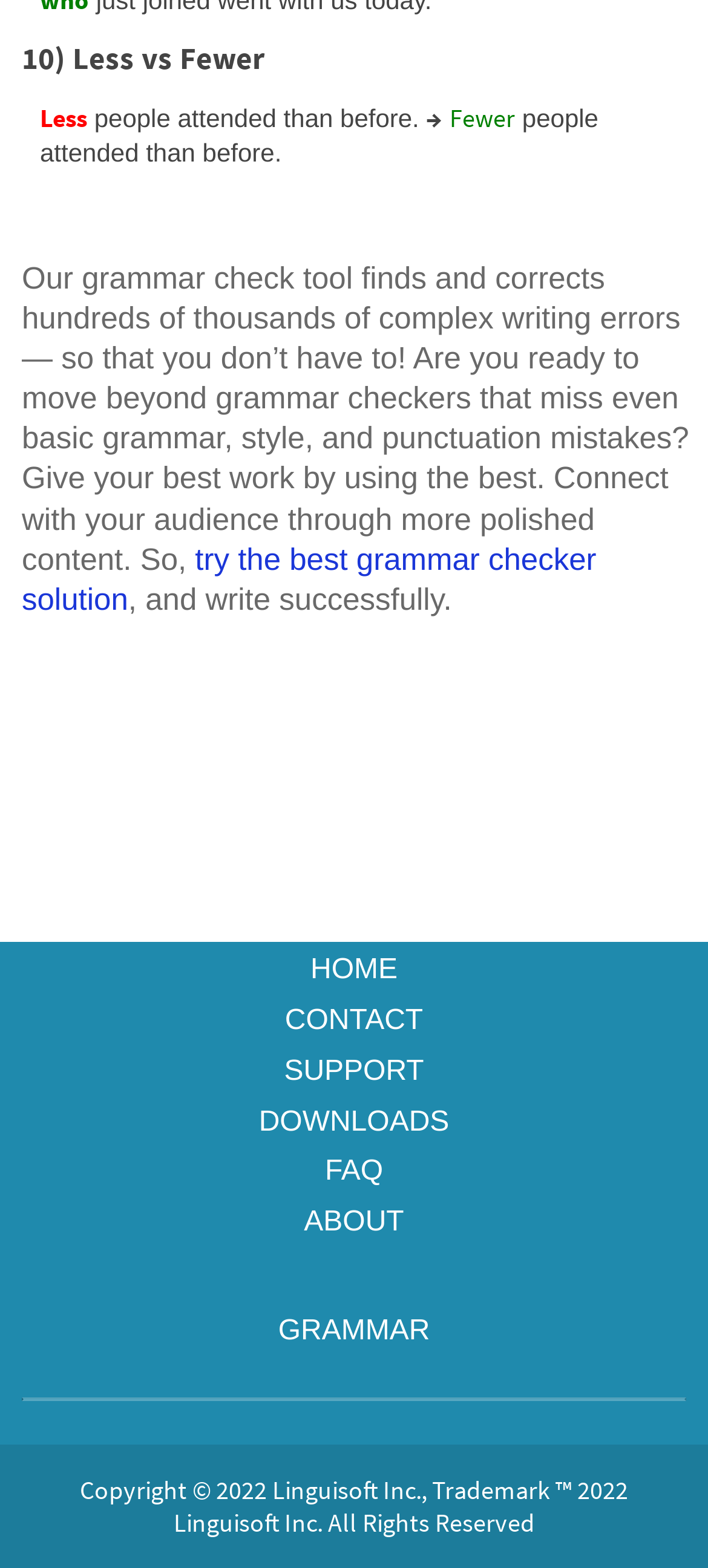Specify the bounding box coordinates of the area that needs to be clicked to achieve the following instruction: "watch youtube GRAMMAR".

[0.393, 0.811, 0.607, 0.859]